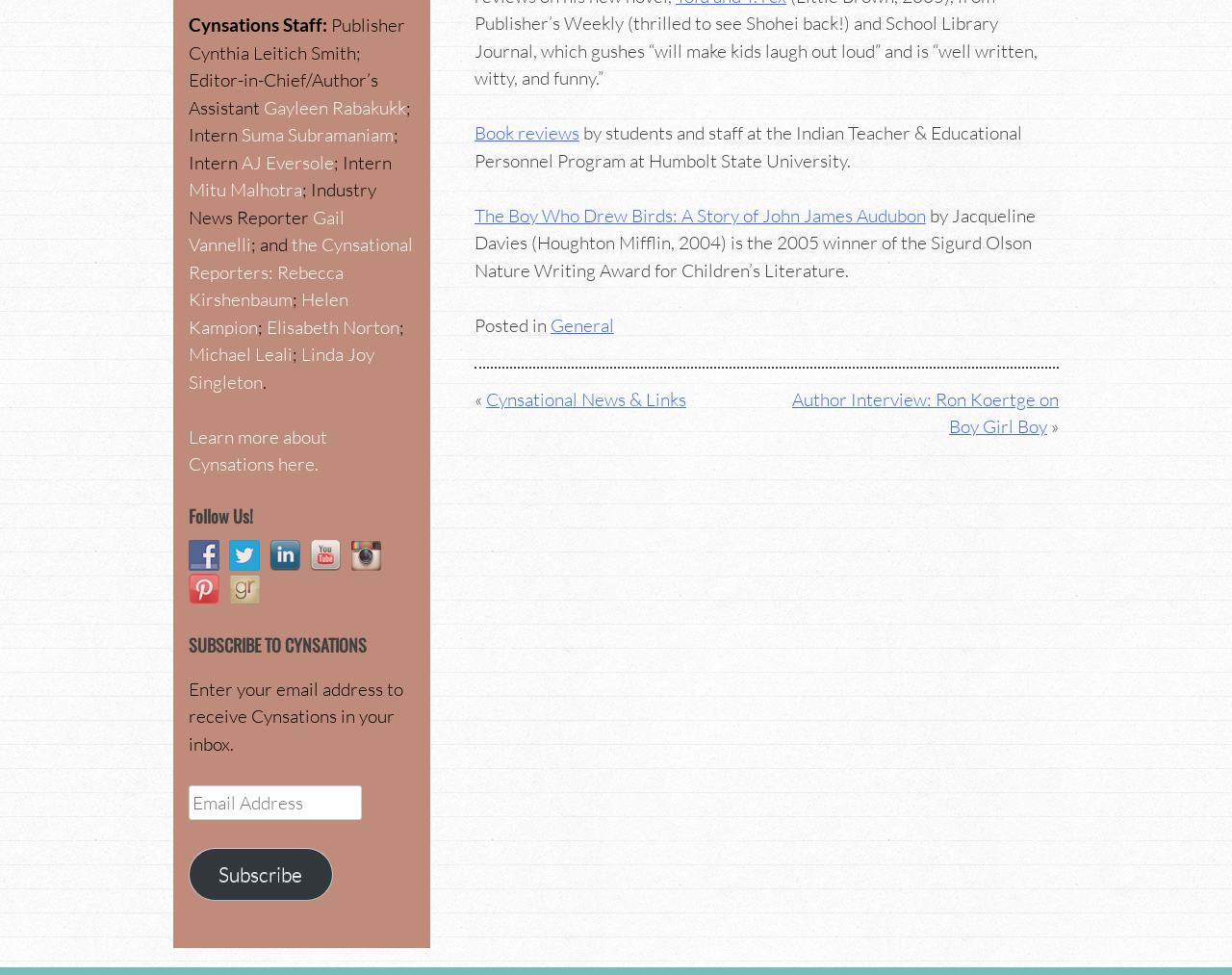Can you pinpoint the bounding box coordinates for the clickable element required for this instruction: "Click on the link to read book reviews"? The coordinates should be four float numbers between 0 and 1, i.e., [left, top, right, bottom].

[0.385, 0.124, 0.47, 0.148]